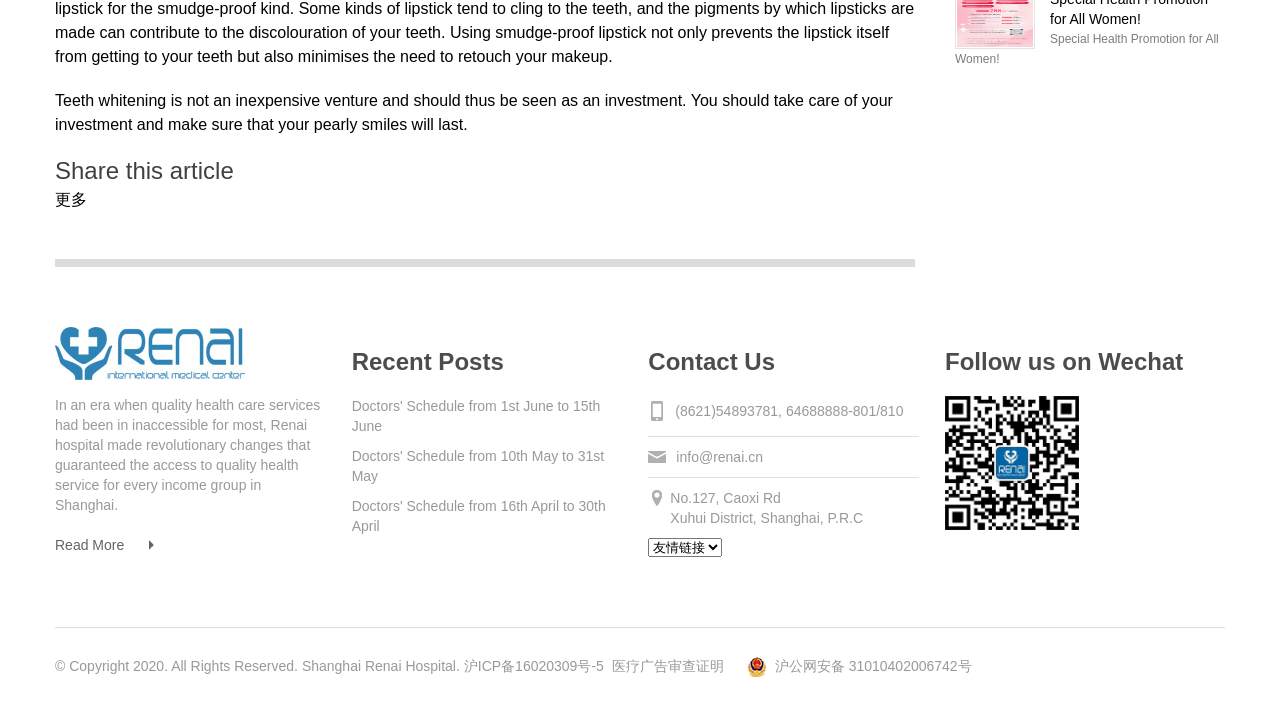Answer this question in one word or a short phrase: What is the special promotion for women mentioned on the webpage?

Special Health Promotion for All Women!